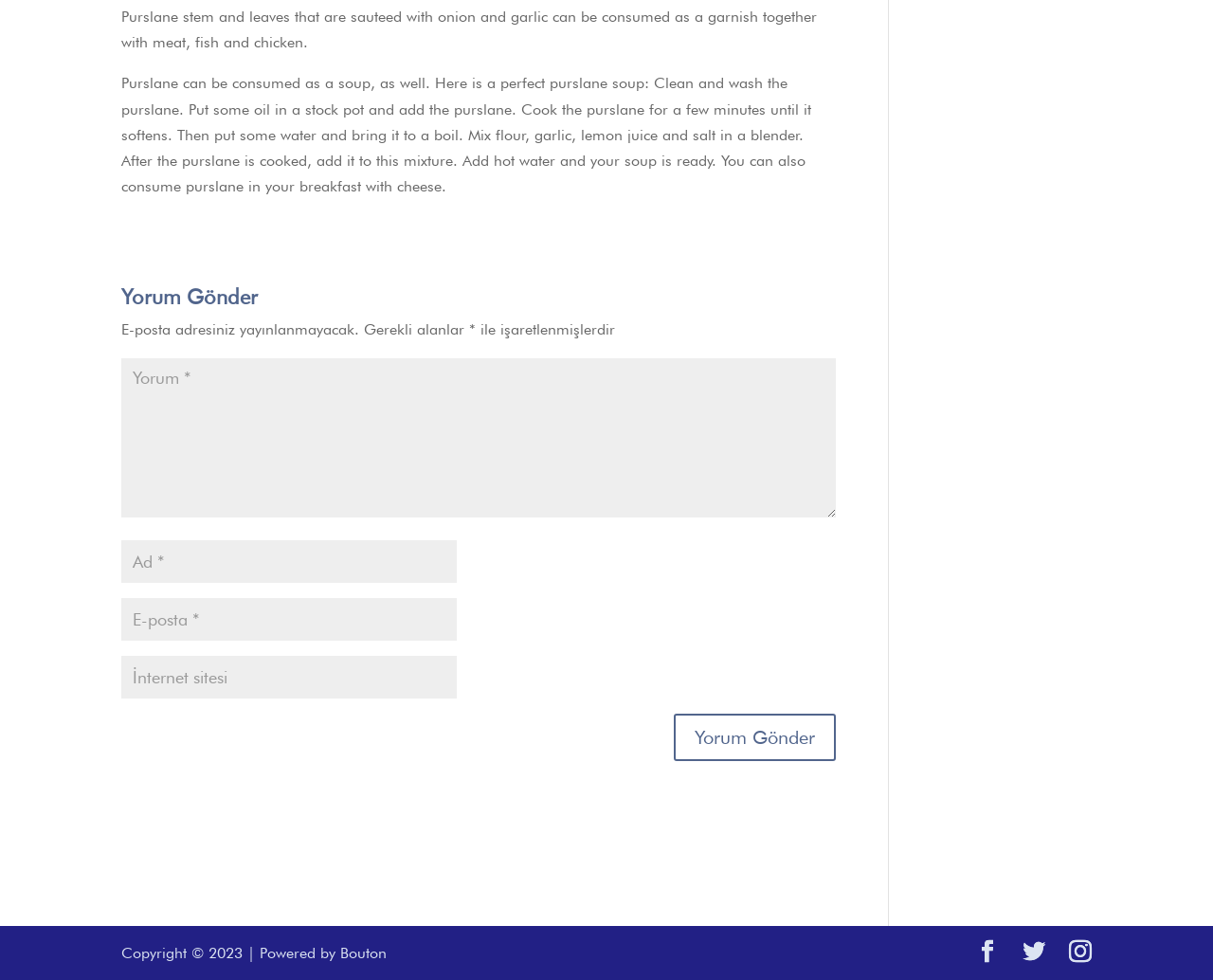Can you show the bounding box coordinates of the region to click on to complete the task described in the instruction: "Type your name"?

[0.1, 0.551, 0.377, 0.594]